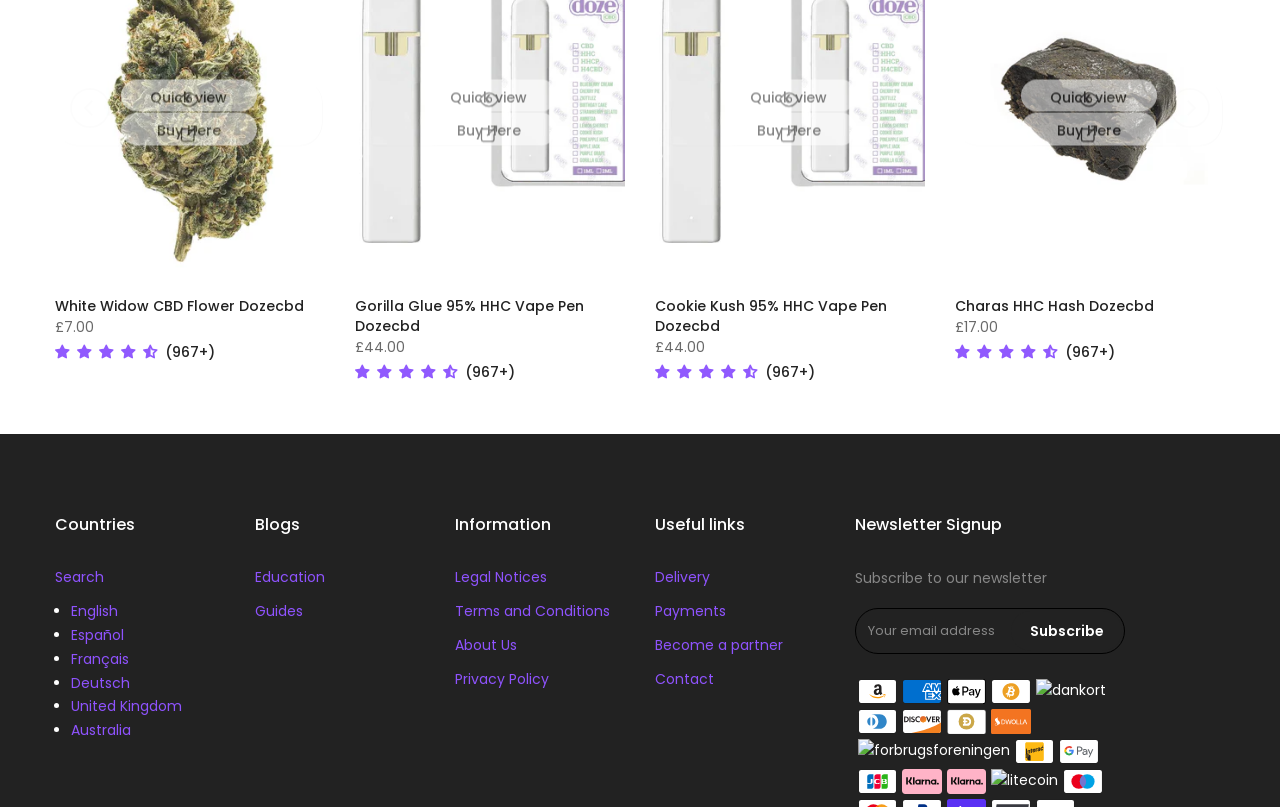Respond to the question below with a single word or phrase: What payment methods are accepted?

Multiple